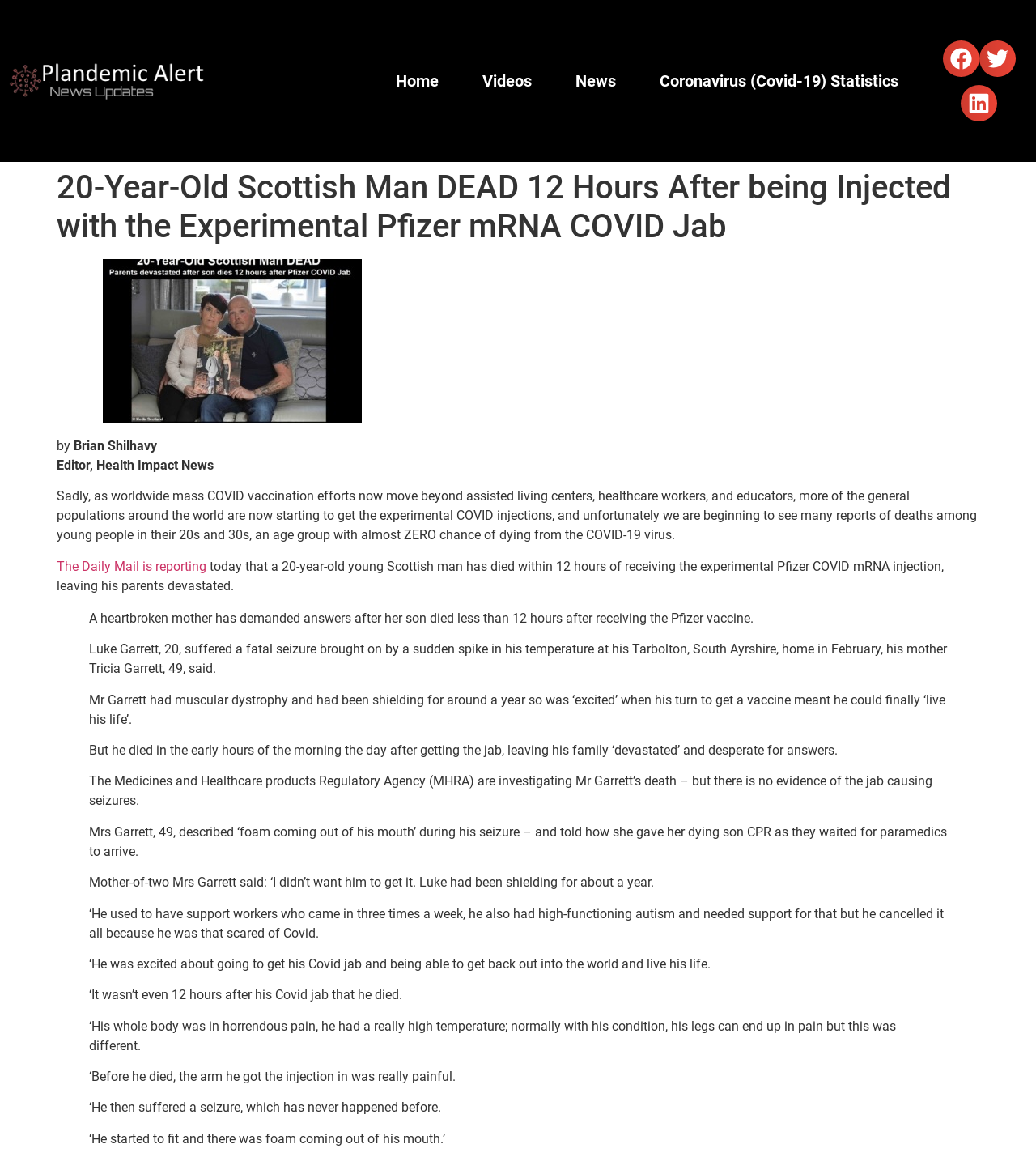Determine the bounding box coordinates (top-left x, top-left y, bottom-right x, bottom-right y) of the UI element described in the following text: The Daily Mail is reporting

[0.055, 0.484, 0.199, 0.498]